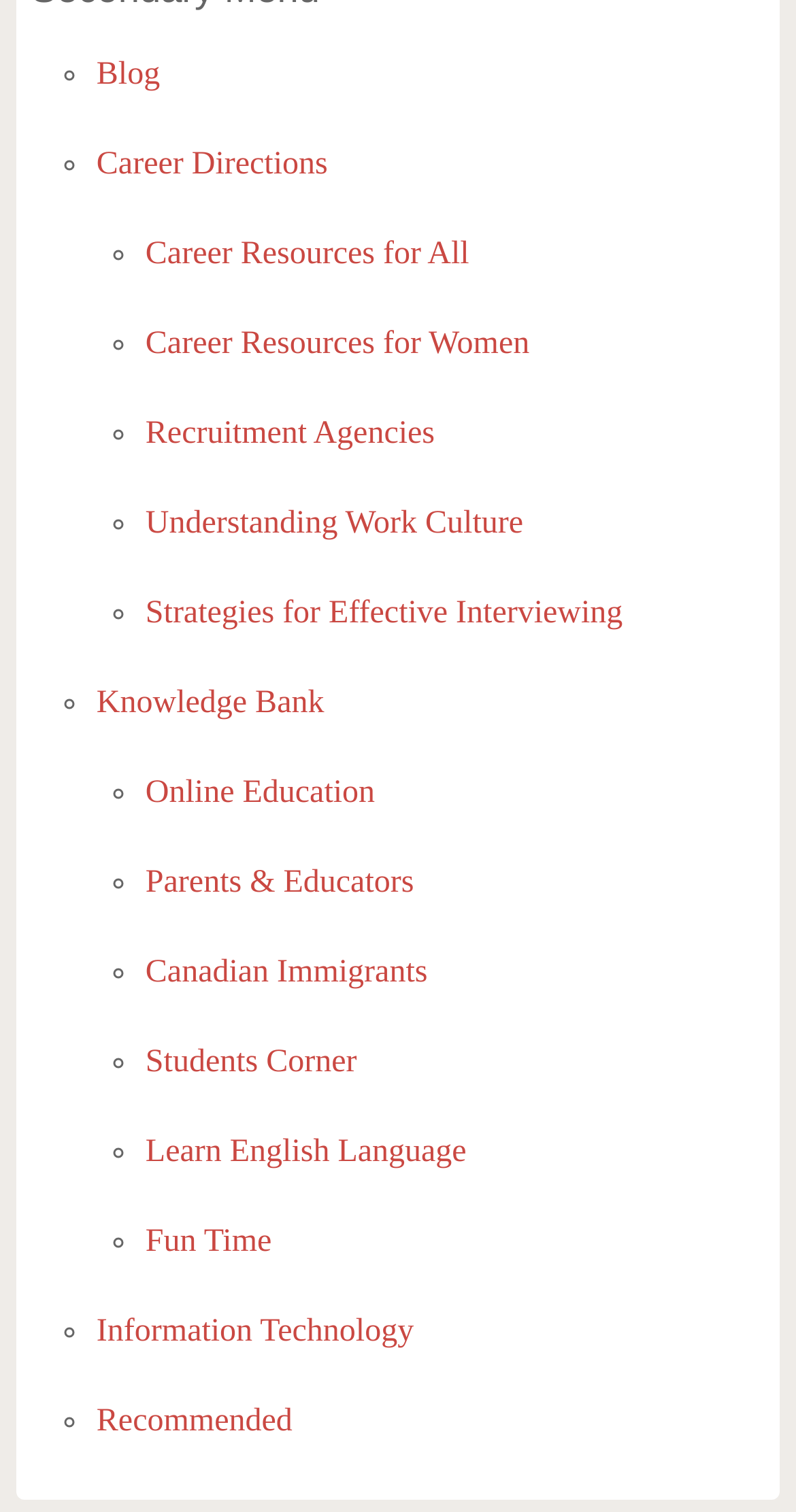What is the topic of the first link on the webpage?
Using the image, answer in one word or phrase.

Blog